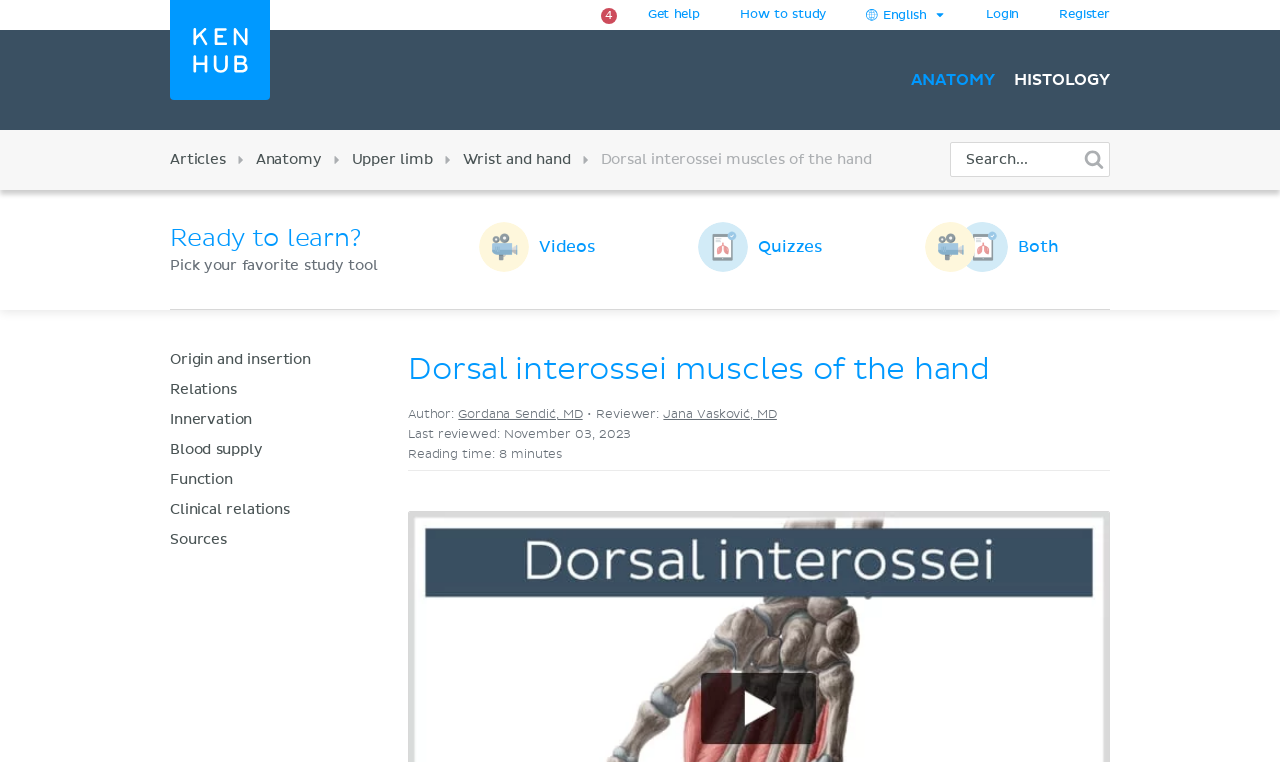Based on the image, give a detailed response to the question: What is the last reviewed date of the article?

The question is asking about the last reviewed date of the article. By looking at the static text 'Last reviewed: November 03, 2023', we can conclude that the answer is 'November 03, 2023'.